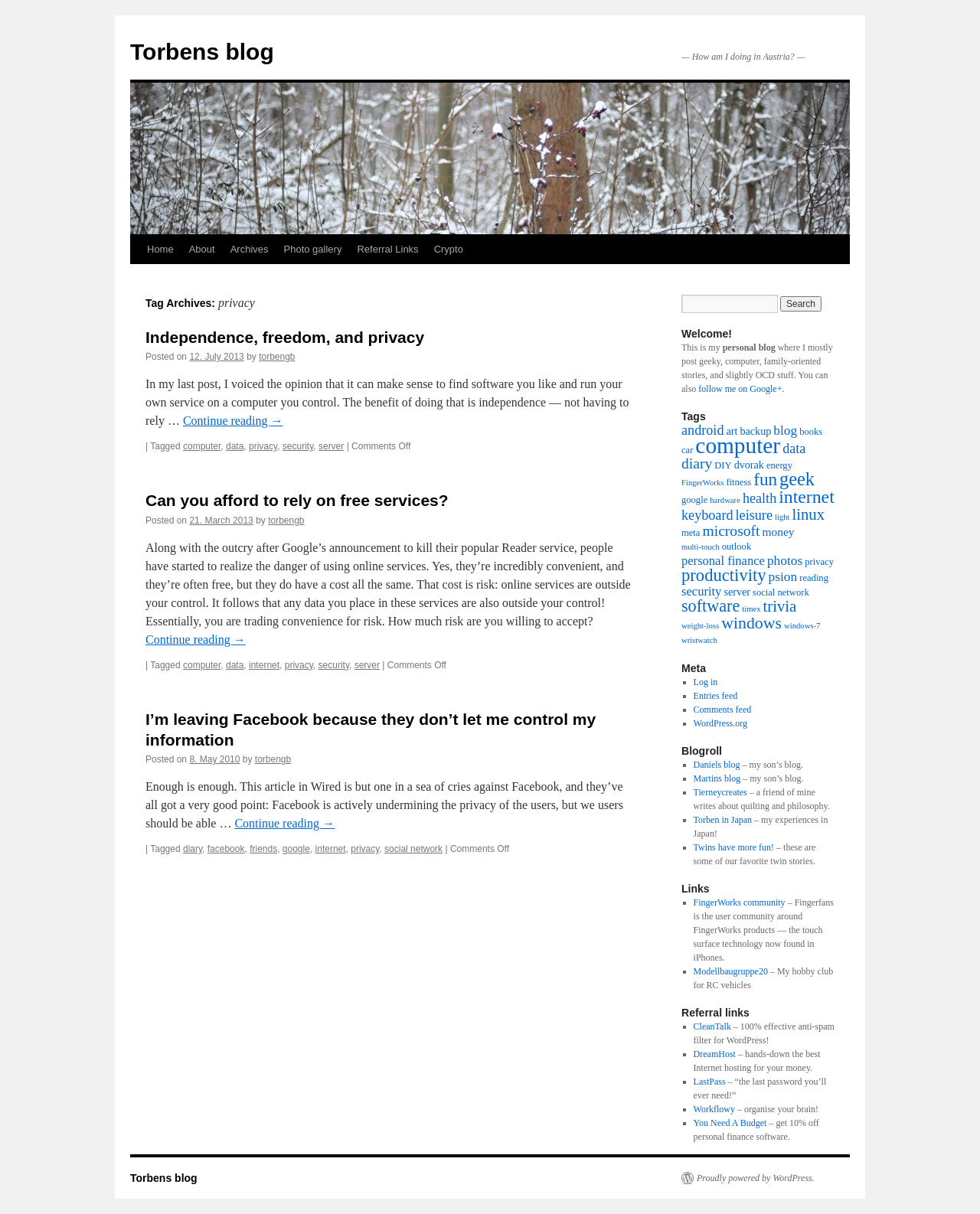How many posts are on this page?
Provide a fully detailed and comprehensive answer to the question.

There are three posts on this page, each with a heading and a brief summary. The posts are separated by a gap, and each has a 'Continue reading →' link at the end.